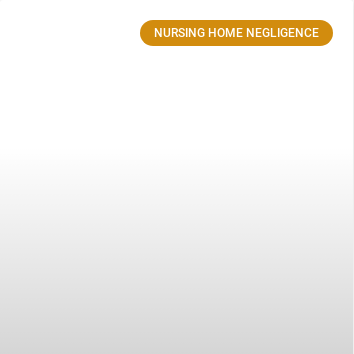From the image, can you give a detailed response to the question below:
What type of website is this?

The button is strategically placed within a website, and its design and content suggest a focus on helping victims of nursing home negligence seek justice and support, which implies that the website is related to legal services.